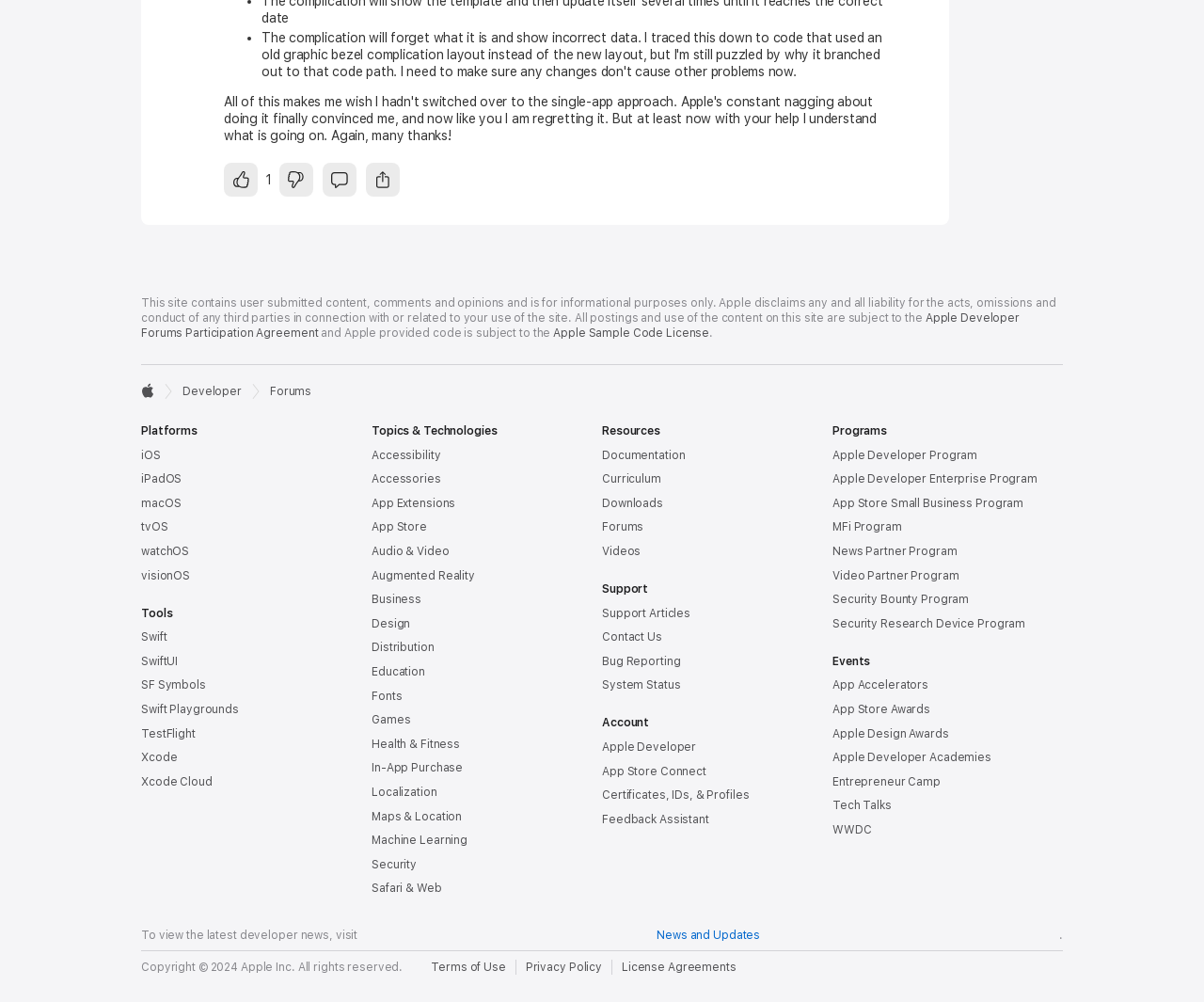Please answer the following question using a single word or phrase: What is the 'Apple Developer Forums Participation Agreement'?

A terms of service agreement